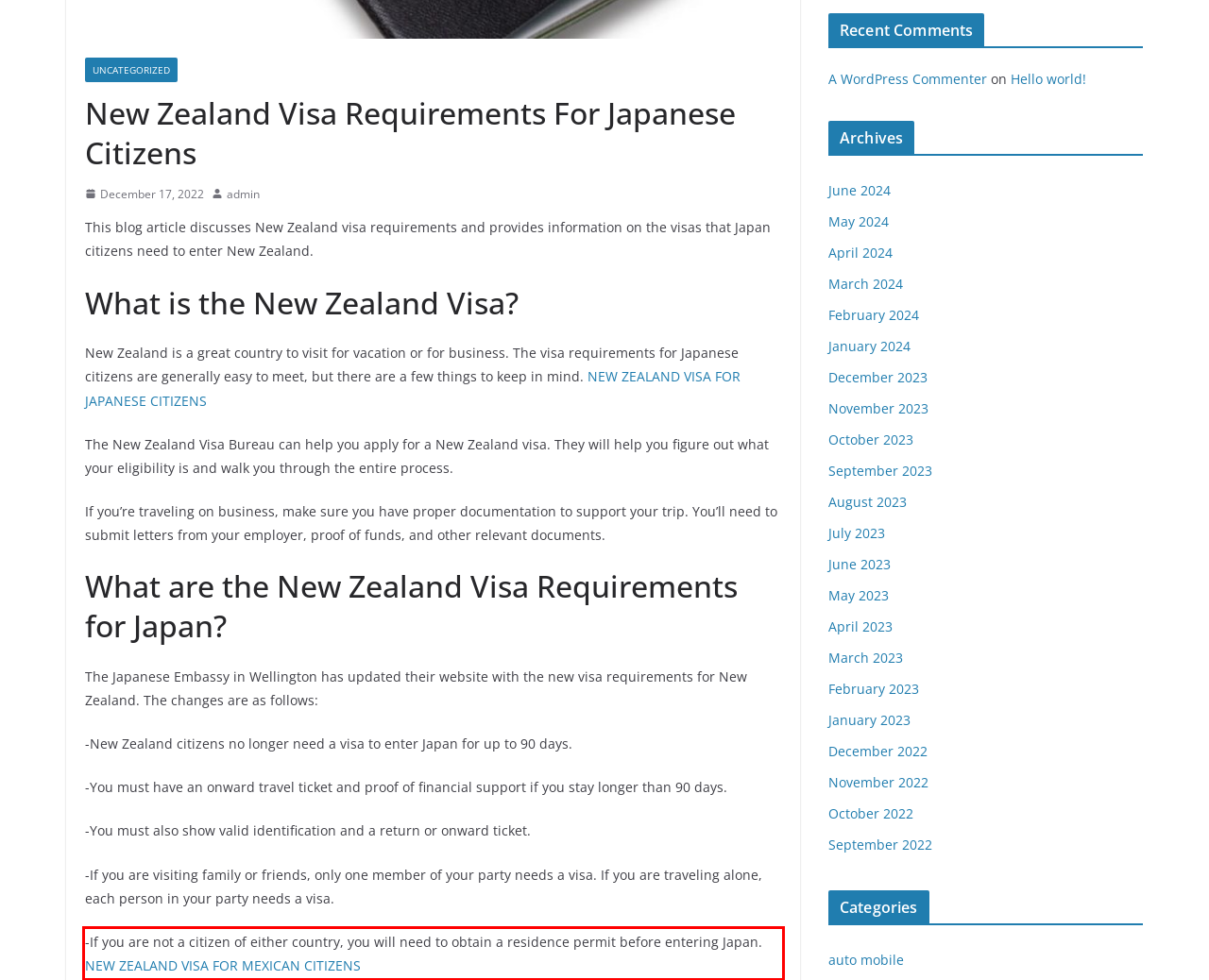You have a webpage screenshot with a red rectangle surrounding a UI element. Extract the text content from within this red bounding box.

-If you are not a citizen of either country, you will need to obtain a residence permit before entering Japan. NEW ZEALAND VISA FOR MEXICAN CITIZENS